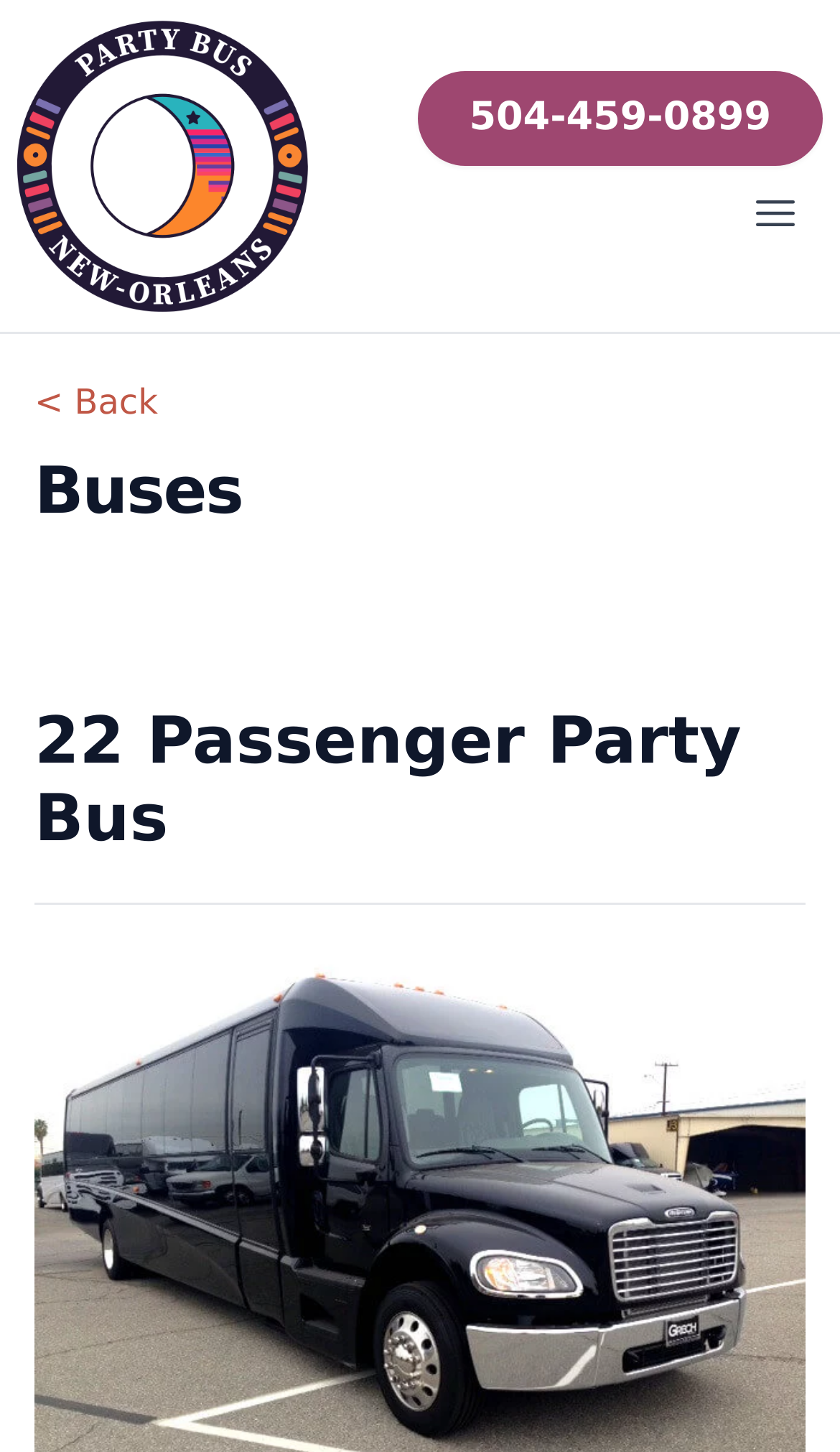Locate the bounding box coordinates of the UI element described by: "New Orleans Party Bus Company". The bounding box coordinates should consist of four float numbers between 0 and 1, i.e., [left, top, right, bottom].

[0.005, 0.003, 0.382, 0.225]